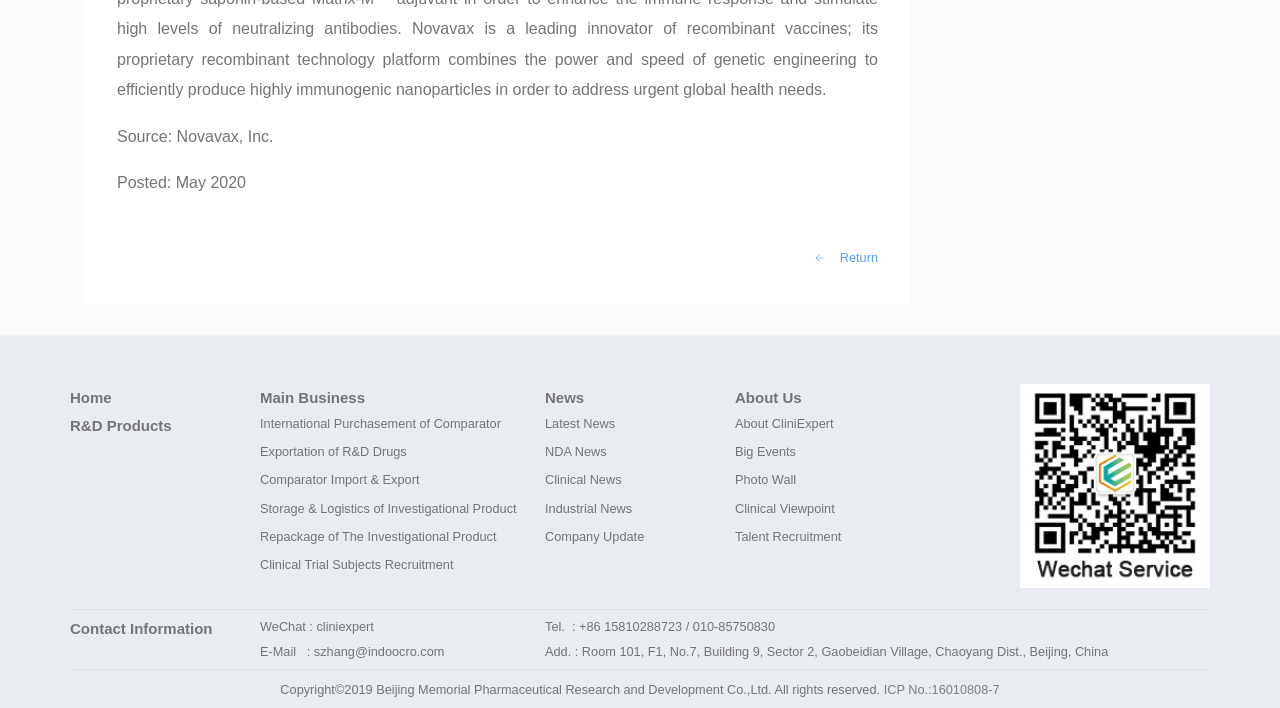Please locate the bounding box coordinates of the element that should be clicked to complete the given instruction: "View R&D Products".

[0.055, 0.589, 0.134, 0.613]